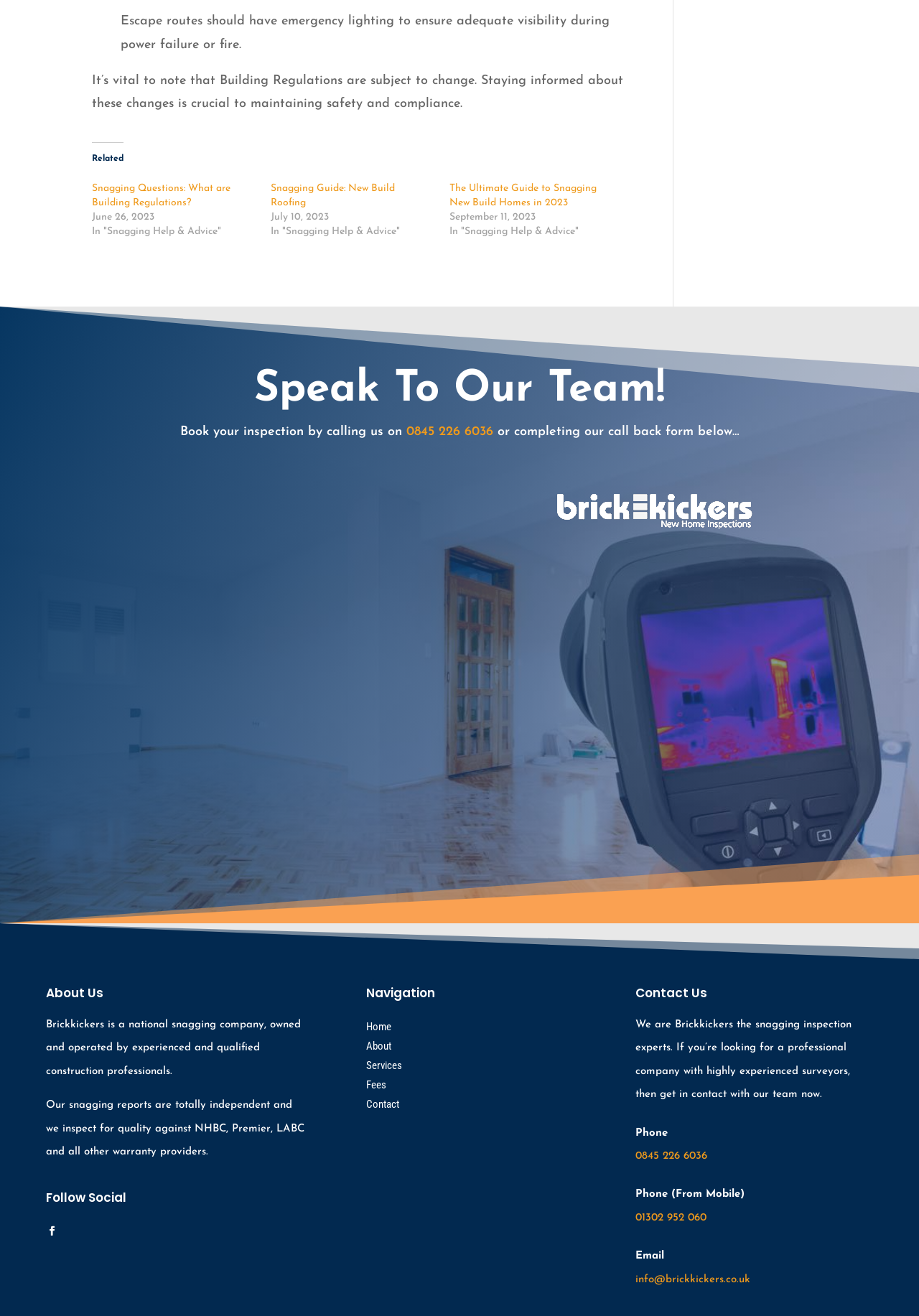What is the purpose of the company?
Please provide a comprehensive answer to the question based on the webpage screenshot.

The purpose of the company can be inferred from the 'About Us' section, where it is mentioned that 'Brickkickers is a national snagging company, owned and operated by experienced and qualified construction professionals'.